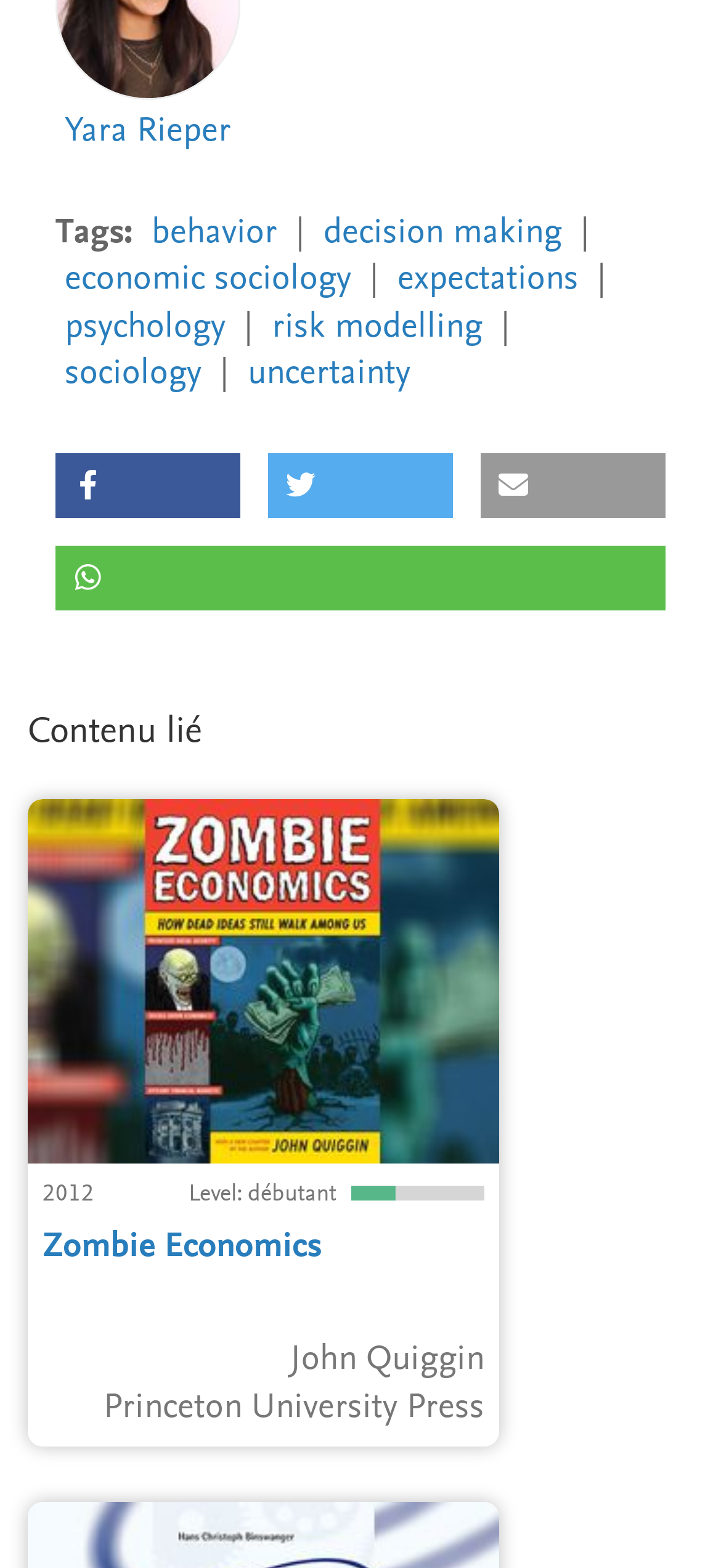Locate the bounding box coordinates of the element to click to perform the following action: 'Share on Twitter'. The coordinates should be given as four float values between 0 and 1, in the form of [left, top, right, bottom].

[0.372, 0.289, 0.628, 0.372]